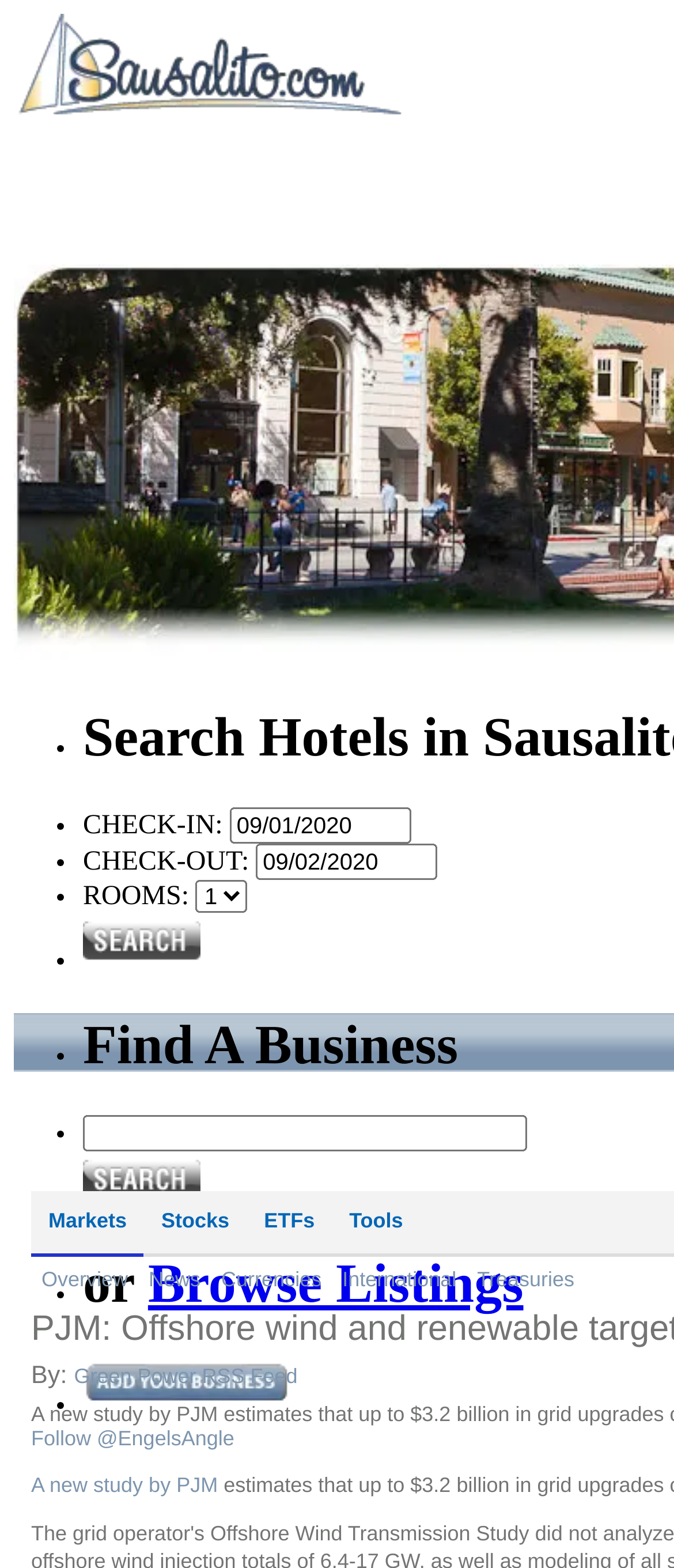How many links are there in the top navigation menu?
Give a single word or phrase as your answer by examining the image.

5